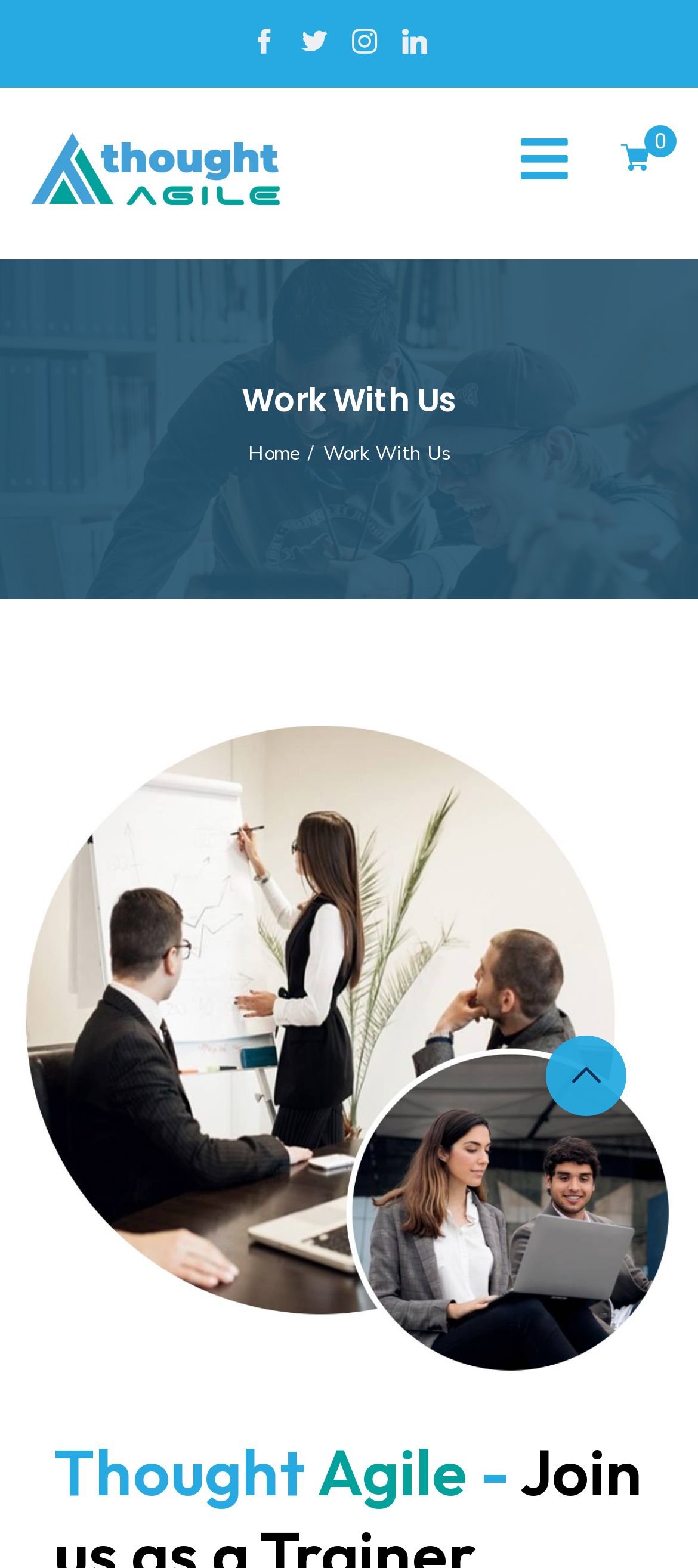Please locate the bounding box coordinates of the element that should be clicked to achieve the given instruction: "Click on the Facebook link".

[0.36, 0.018, 0.396, 0.04]